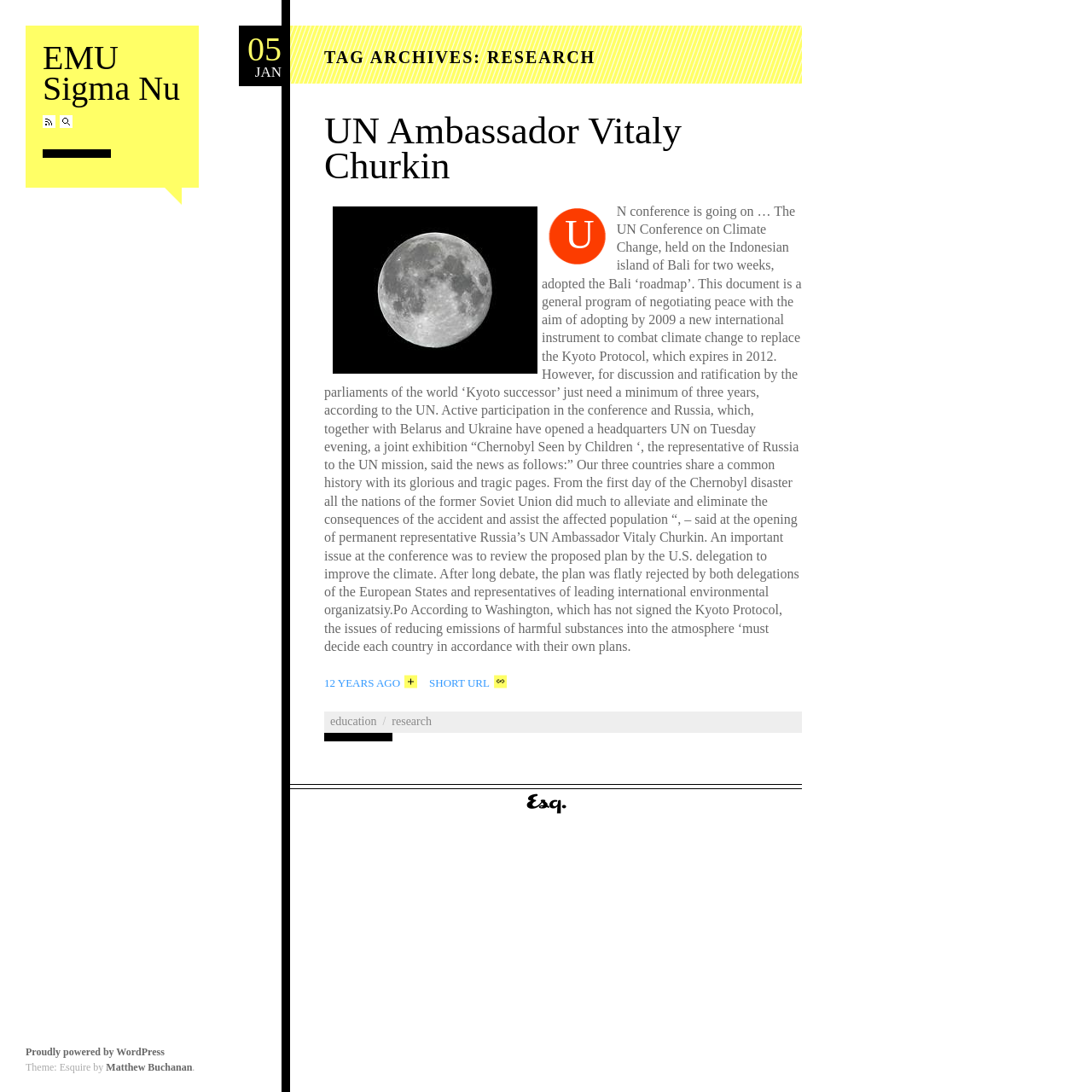Extract the bounding box coordinates for the UI element described by the text: "12 years ago". The coordinates should be in the form of [left, top, right, bottom] with values between 0 and 1.

[0.297, 0.613, 0.382, 0.635]